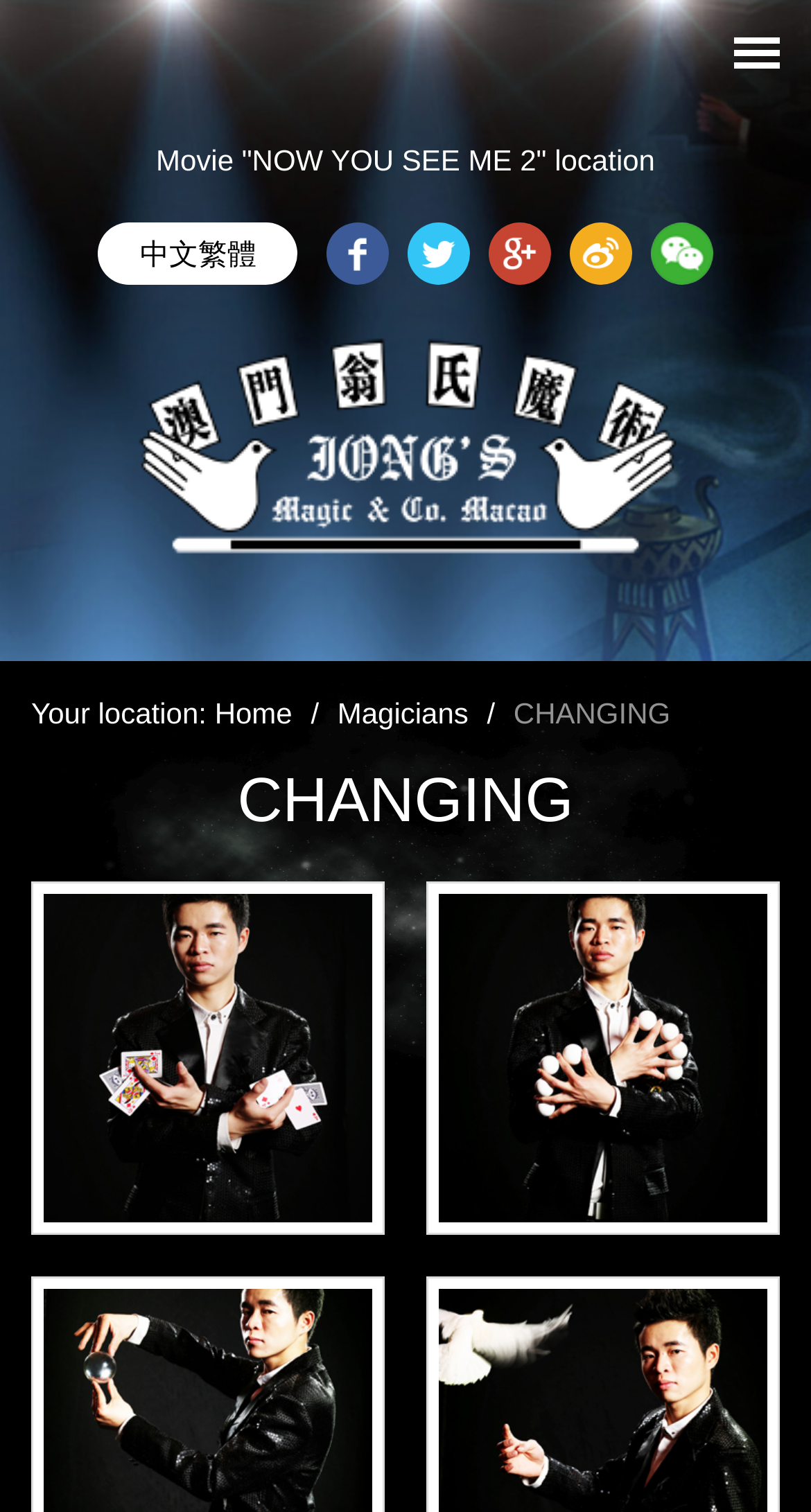How many language options are available?
Provide a one-word or short-phrase answer based on the image.

2